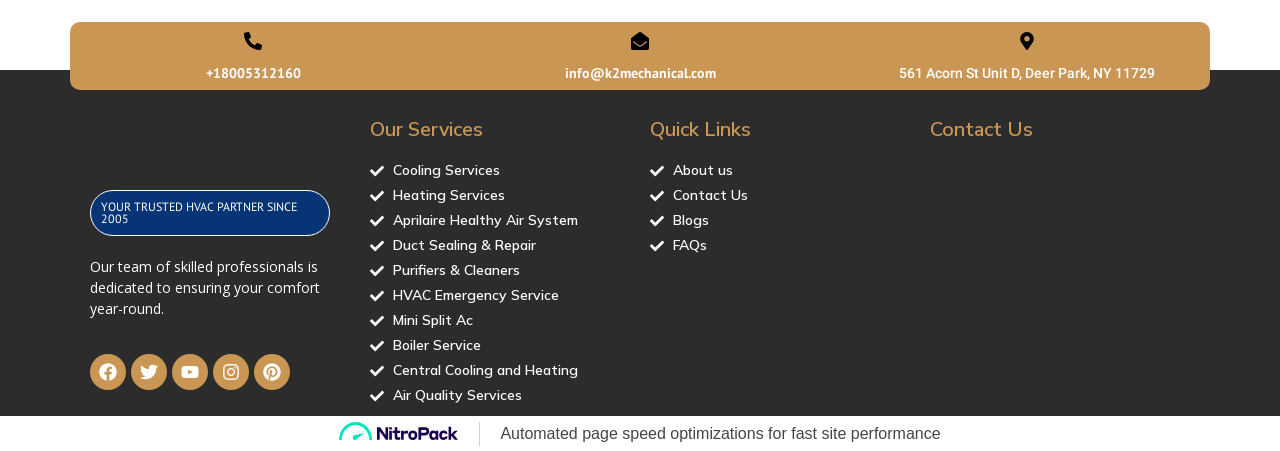Please identify the bounding box coordinates of the element's region that I should click in order to complete the following instruction: "Learn about Cooling Services". The bounding box coordinates consist of four float numbers between 0 and 1, i.e., [left, top, right, bottom].

[0.289, 0.356, 0.477, 0.402]